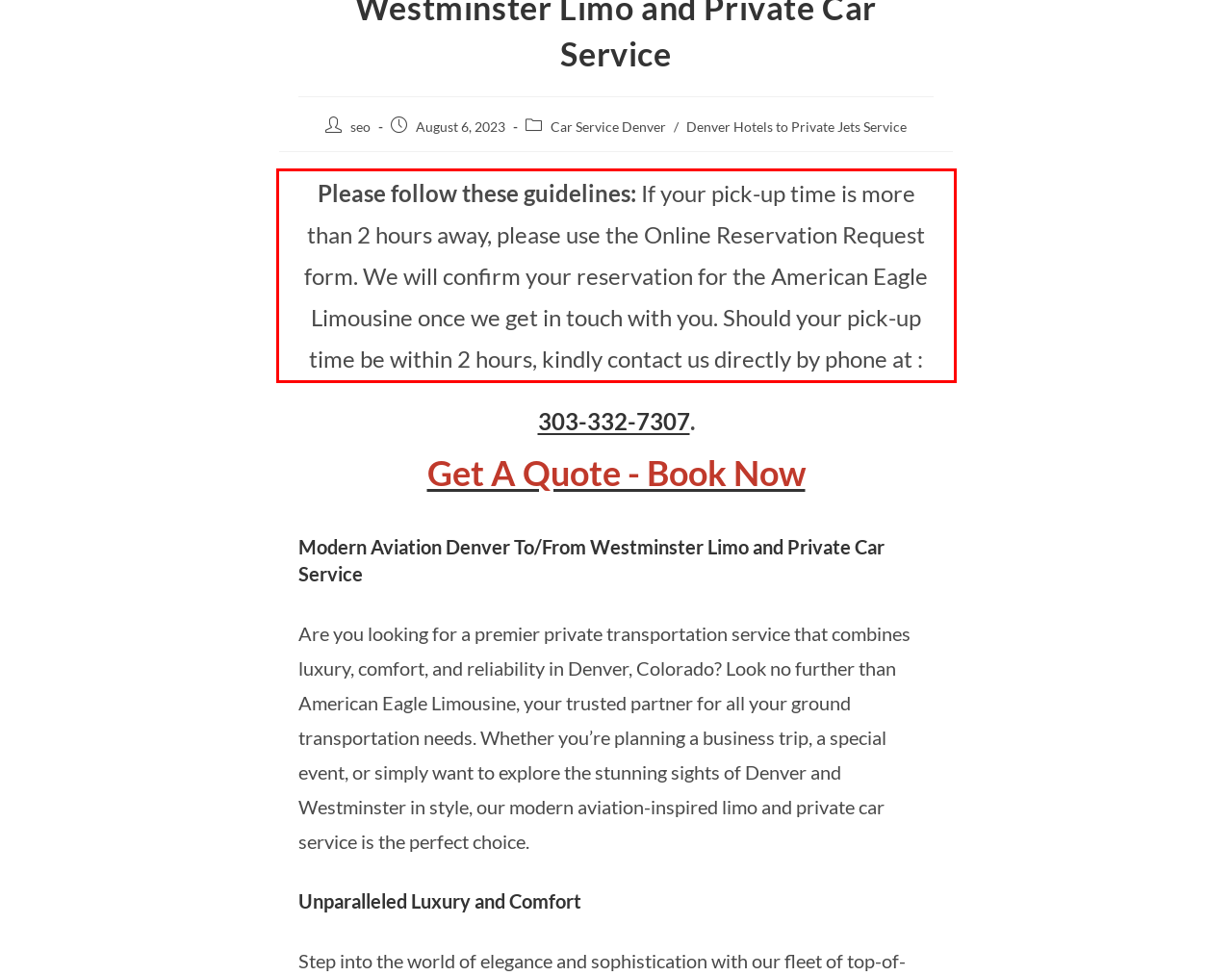The screenshot provided shows a webpage with a red bounding box. Apply OCR to the text within this red bounding box and provide the extracted content.

Please follow these guidelines: If your pick-up time is more than 2 hours away, please use the Online Reservation Request form. We will confirm your reservation for the American Eagle Limousine once we get in touch with you. Should your pick-up time be within 2 hours, kindly contact us directly by phone at :